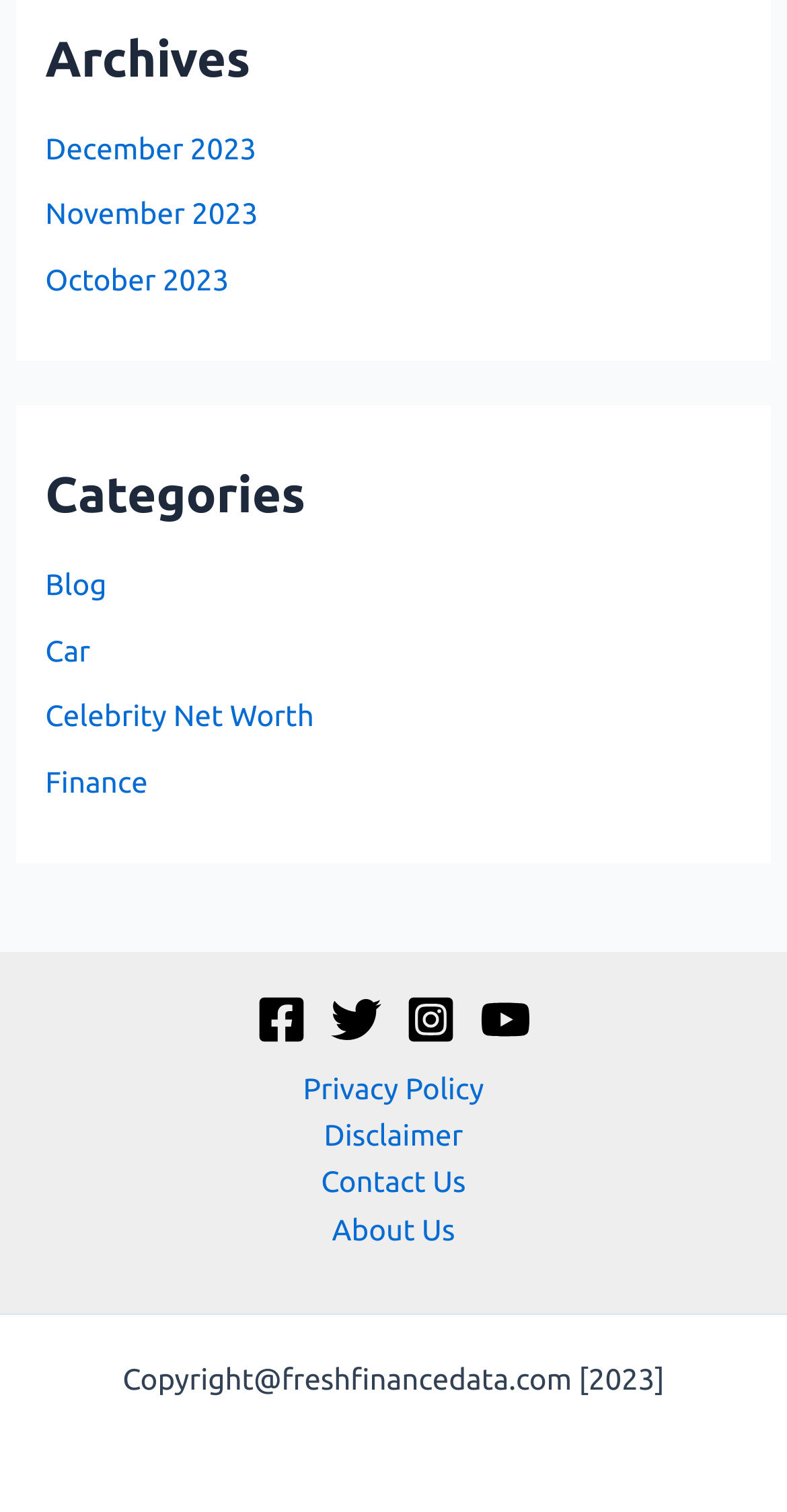Please indicate the bounding box coordinates of the element's region to be clicked to achieve the instruction: "visit Facebook". Provide the coordinates as four float numbers between 0 and 1, i.e., [left, top, right, bottom].

[0.326, 0.657, 0.39, 0.691]